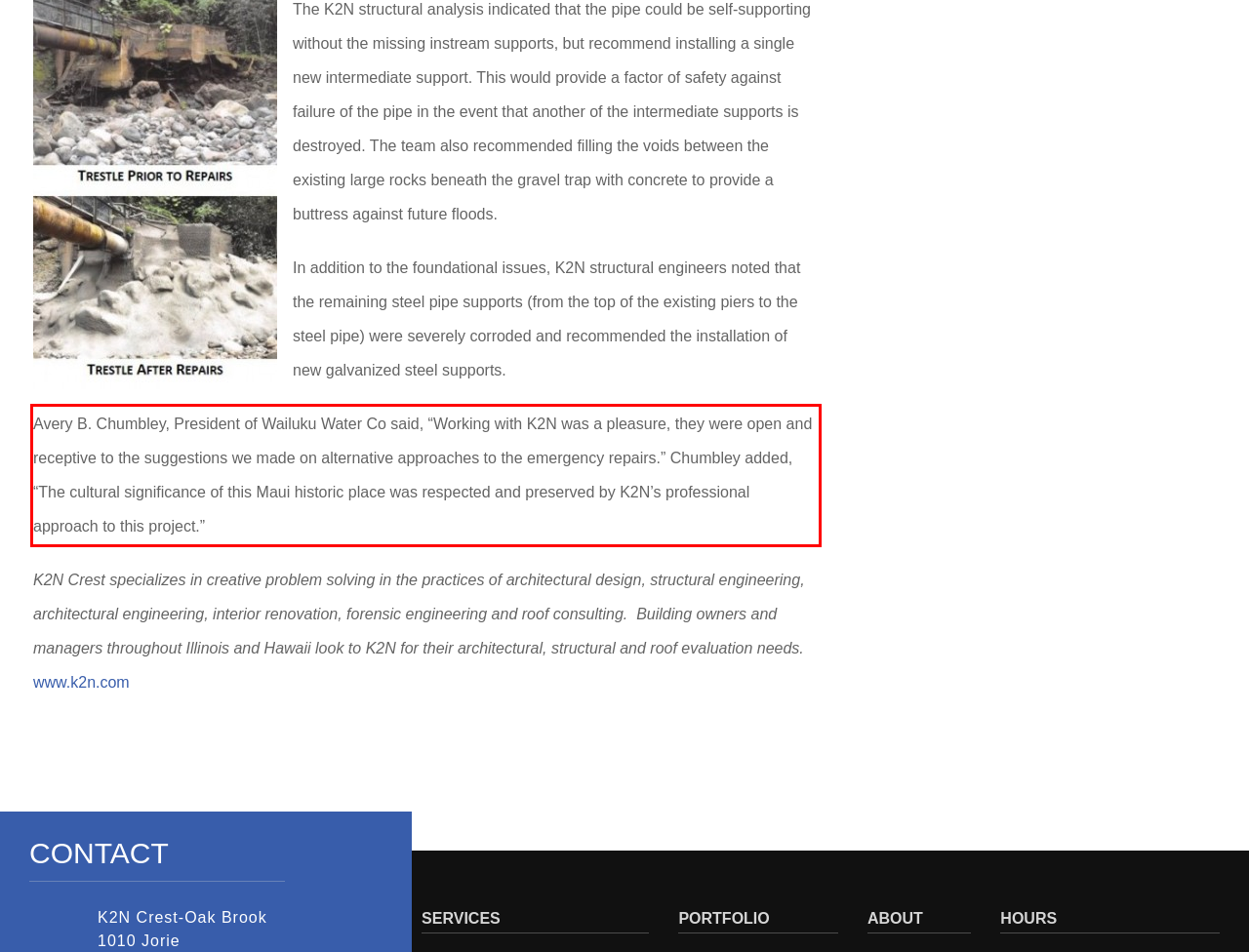Observe the screenshot of the webpage, locate the red bounding box, and extract the text content within it.

Avery B. Chumbley, President of Wailuku Water Co said, “Working with K2N was a pleasure, they were open and receptive to the suggestions we made on alternative approaches to the emergency repairs.” Chumbley added, “The cultural significance of this Maui historic place was respected and preserved by K2N’s professional approach to this project.”